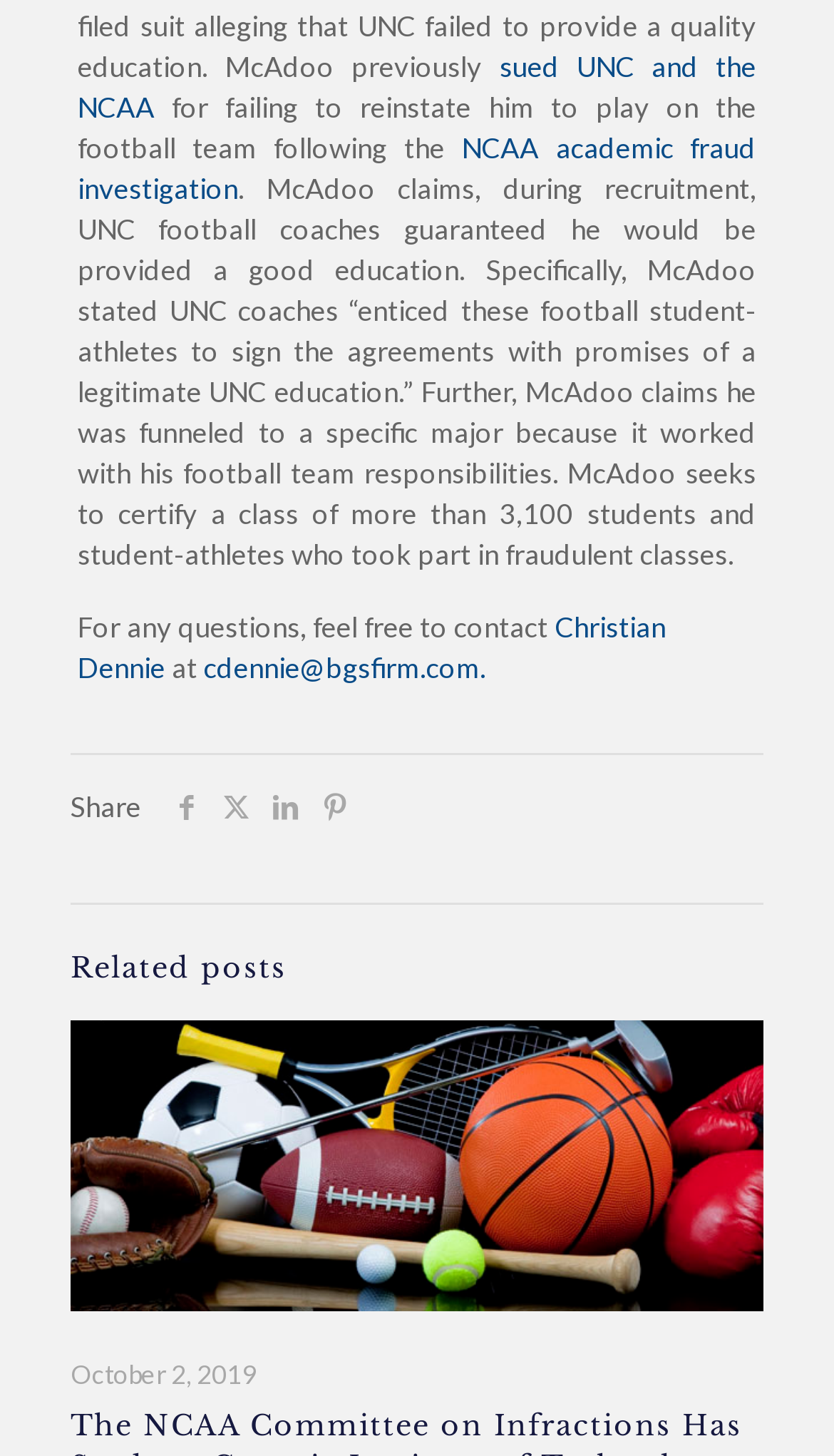Given the content of the image, can you provide a detailed answer to the question?
What is McAdoo claiming about UNC football coaches?

According to the text, McAdoo claims that during recruitment, UNC football coaches guaranteed him a good education, and specifically, they 'enticed these football student-athletes to sign the agreements with promises of a legitimate UNC education'.